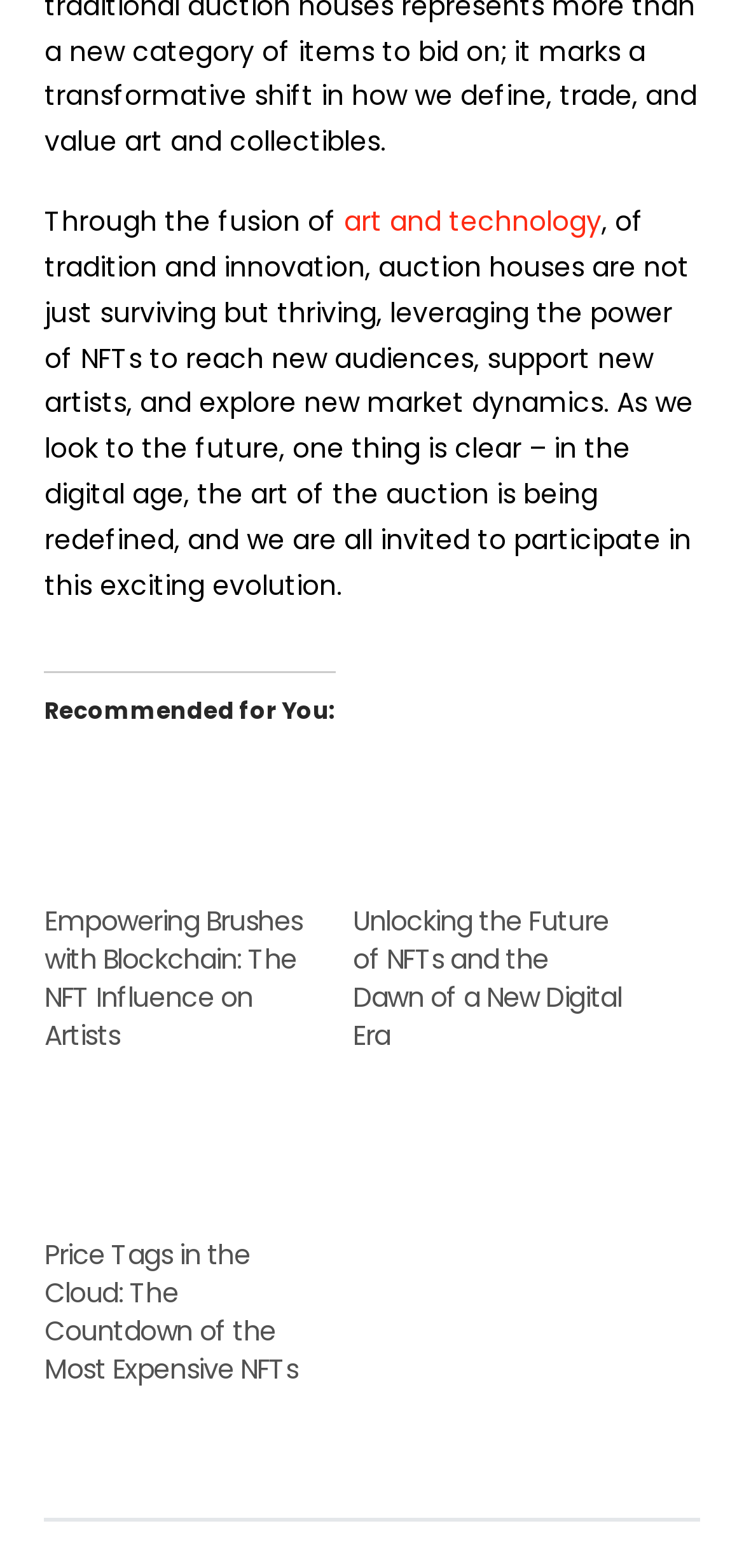What is the title of the first recommended article?
Please look at the screenshot and answer using one word or phrase.

NFT Influence on Artists